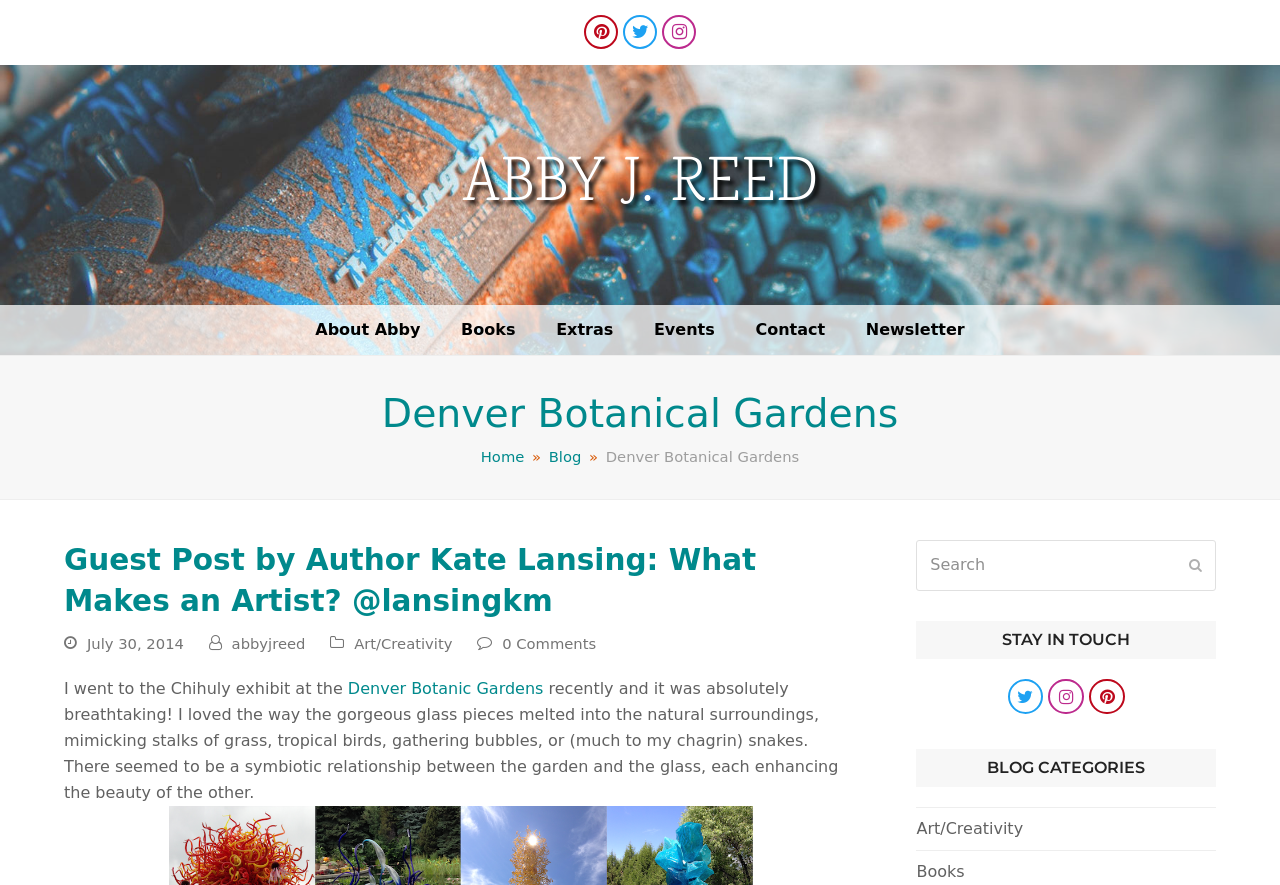Please locate the bounding box coordinates for the element that should be clicked to achieve the following instruction: "Search for something". Ensure the coordinates are given as four float numbers between 0 and 1, i.e., [left, top, right, bottom].

[0.716, 0.61, 0.95, 0.667]